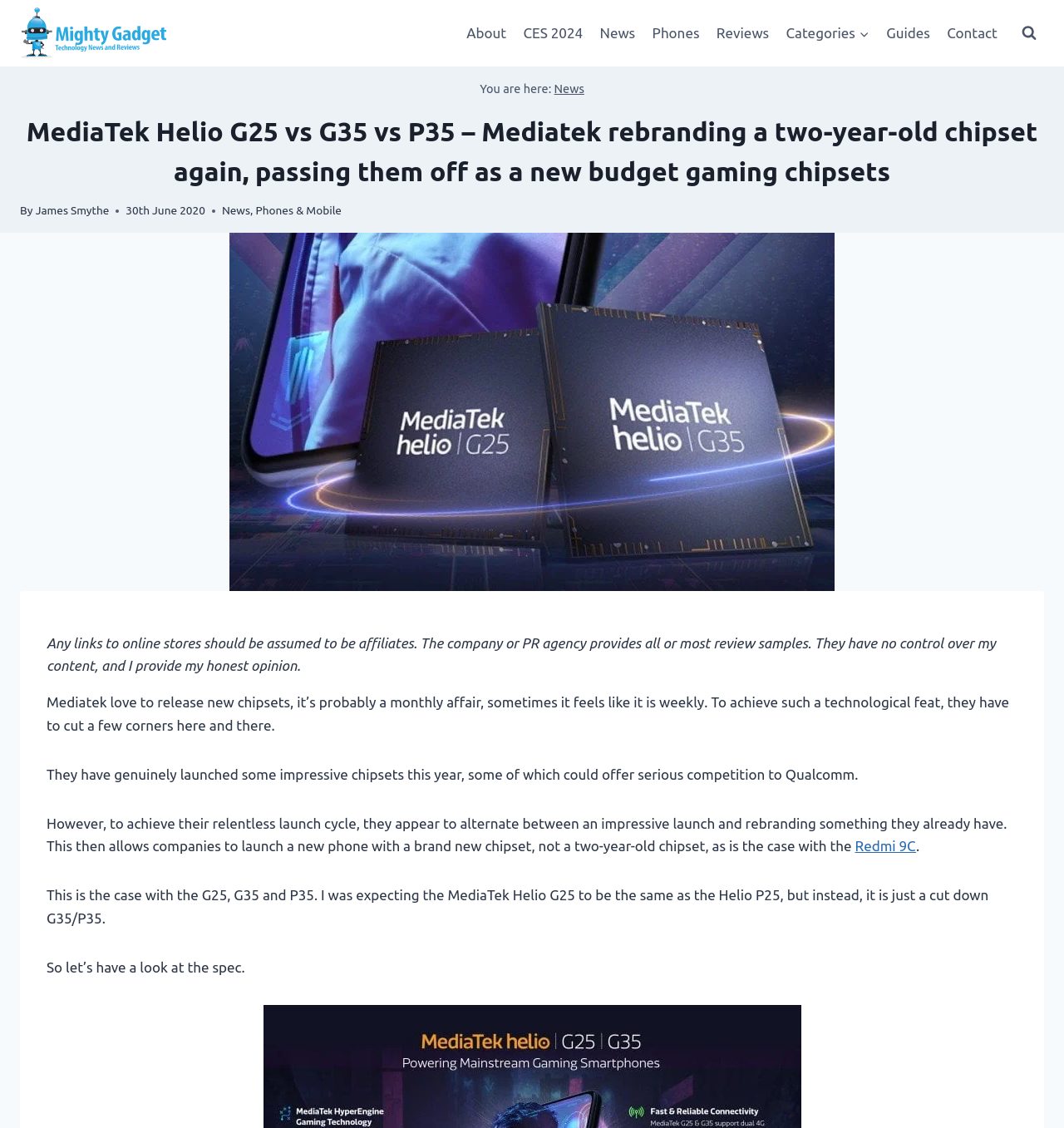How many navigation links are there?
Please give a detailed and elaborate answer to the question based on the image.

There are 8 navigation links in the primary navigation section, which are 'About', 'CES 2024', 'News', 'Phones', 'Reviews', 'Categories', 'Guides', and 'Contact'.